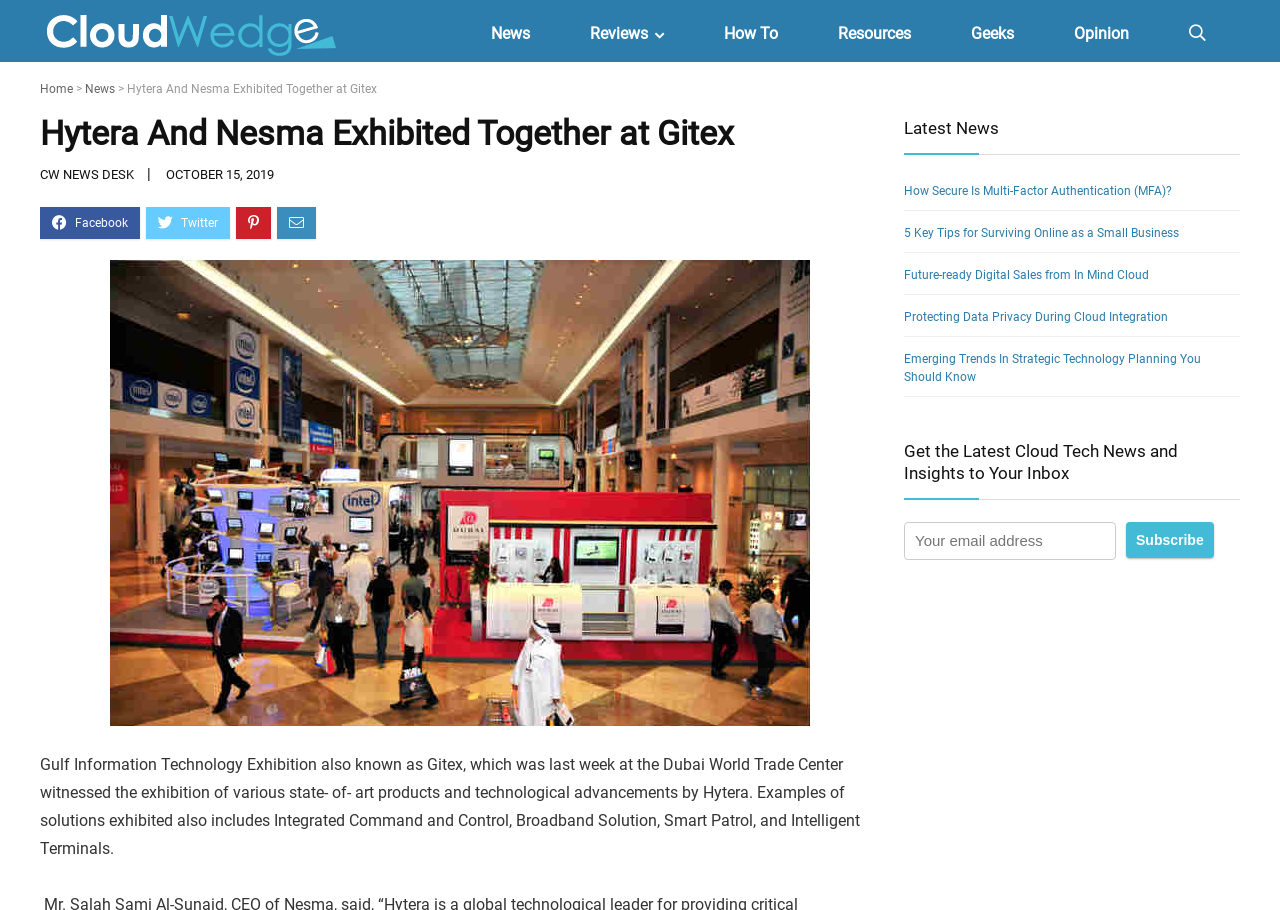Identify the bounding box coordinates of the clickable section necessary to follow the following instruction: "Read the article 'Hytera And Nesma Exhibited Together at Gitex'". The coordinates should be presented as four float numbers from 0 to 1, i.e., [left, top, right, bottom].

[0.031, 0.127, 0.688, 0.165]